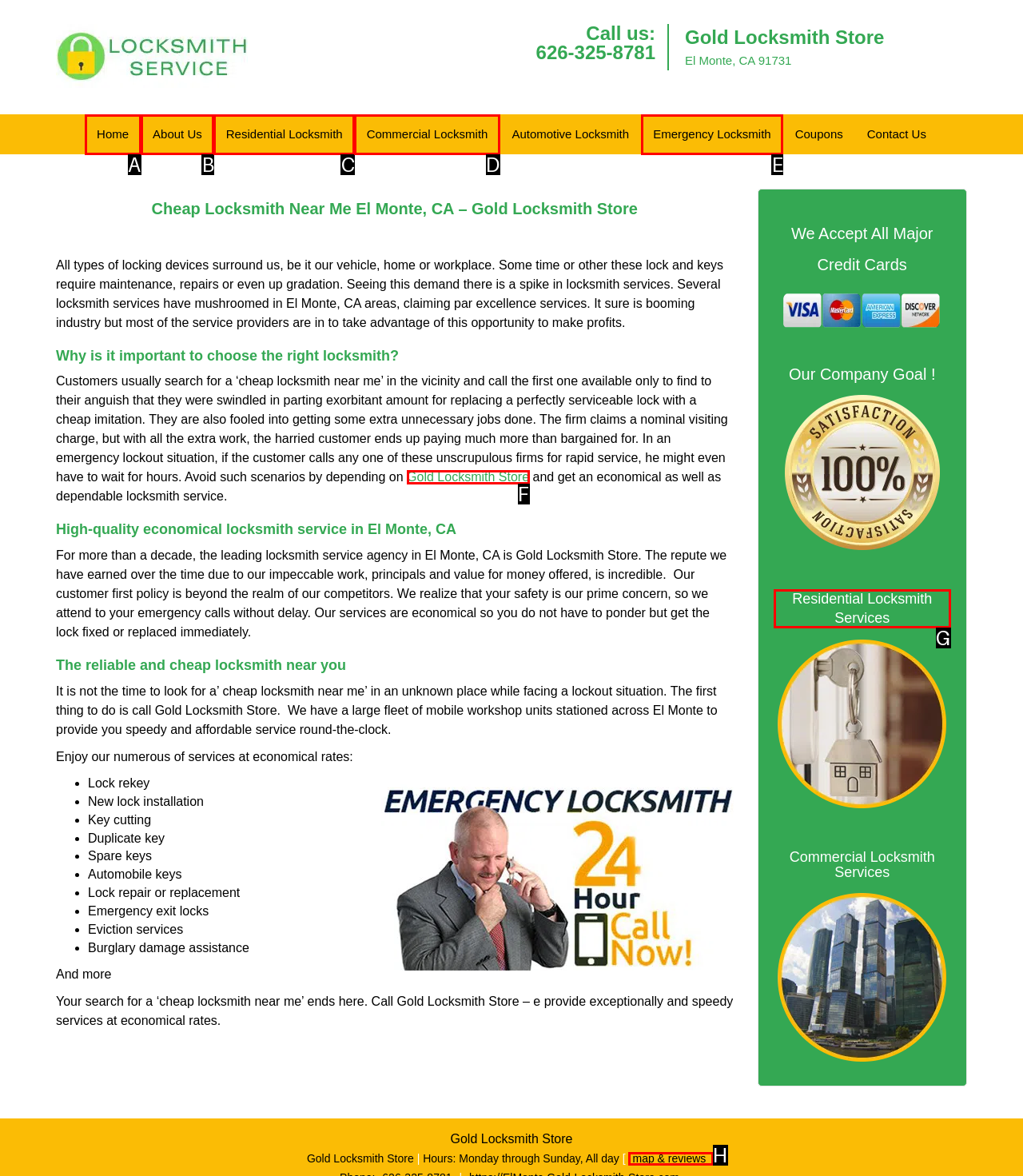Identify the letter of the UI element that corresponds to: Home
Respond with the letter of the option directly.

A